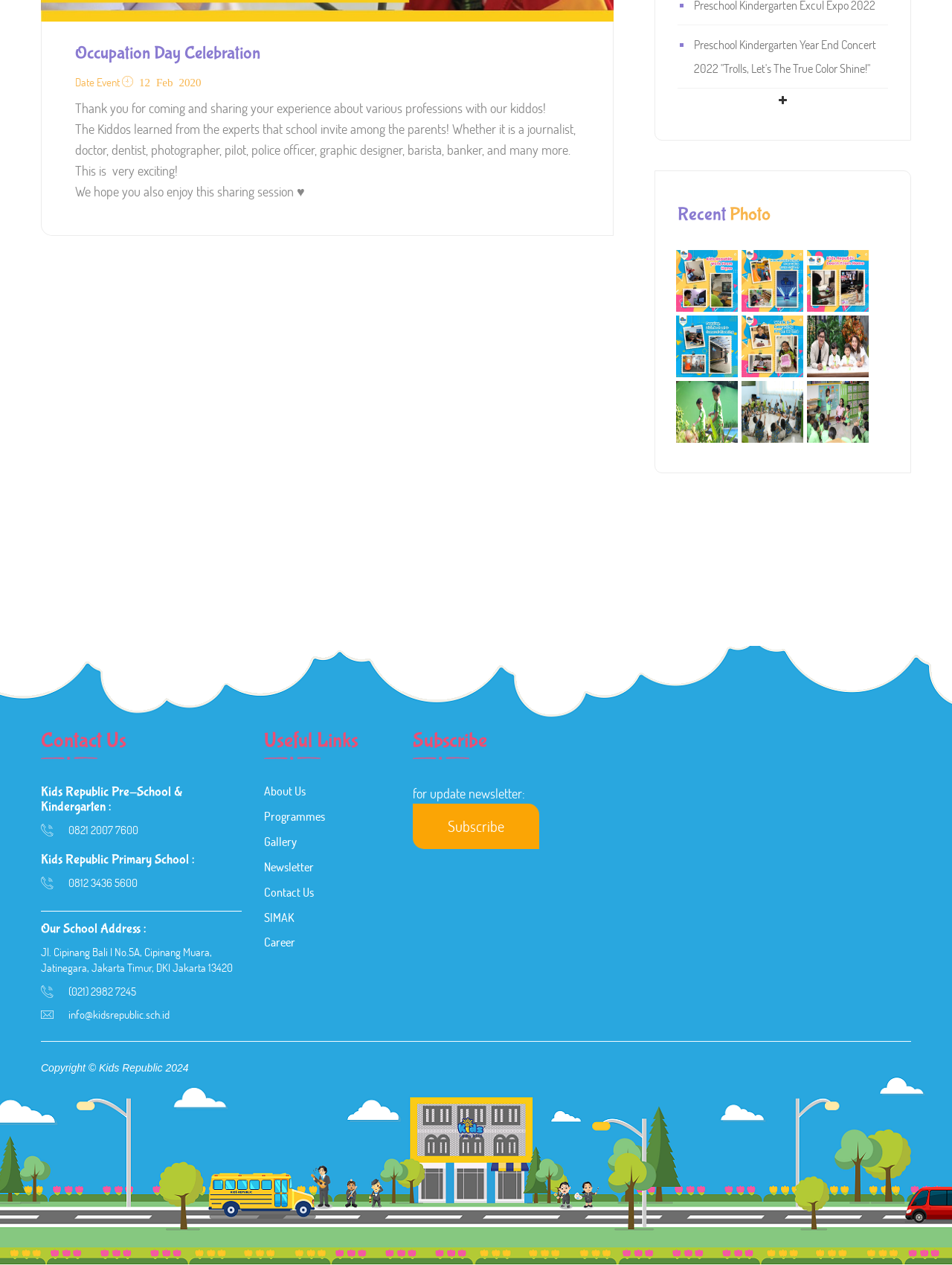Please specify the bounding box coordinates of the clickable region to carry out the following instruction: "Click Occupation Day Celebration link". The coordinates should be four float numbers between 0 and 1, in the format [left, top, right, bottom].

[0.079, 0.034, 0.273, 0.05]